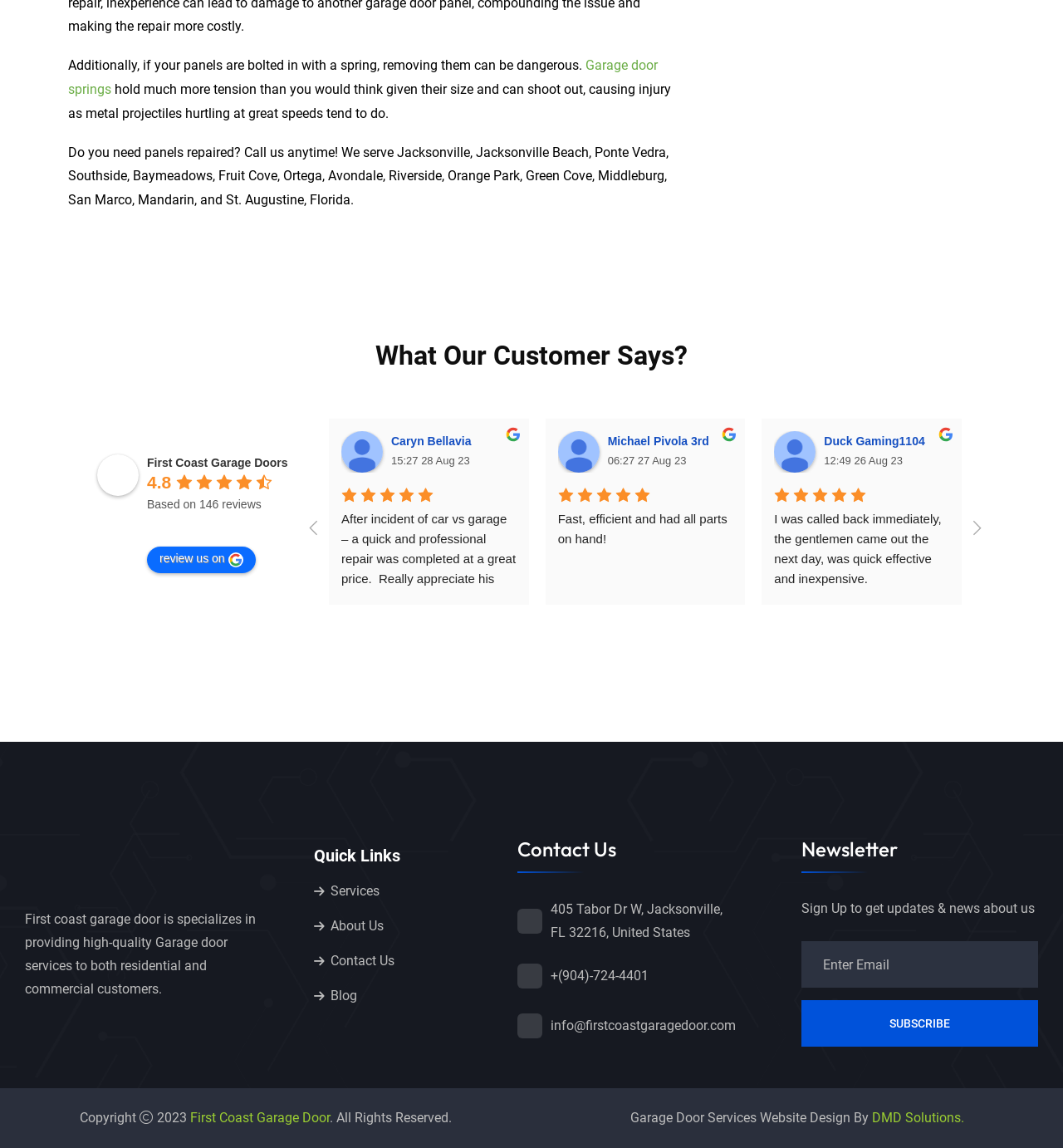What is the company name mentioned in the logo?
Using the image, elaborate on the answer with as much detail as possible.

I found the company name 'First Coast Garage Doors' in the logo image located at [0.091, 0.396, 0.13, 0.432] which is a prominent element on the webpage.